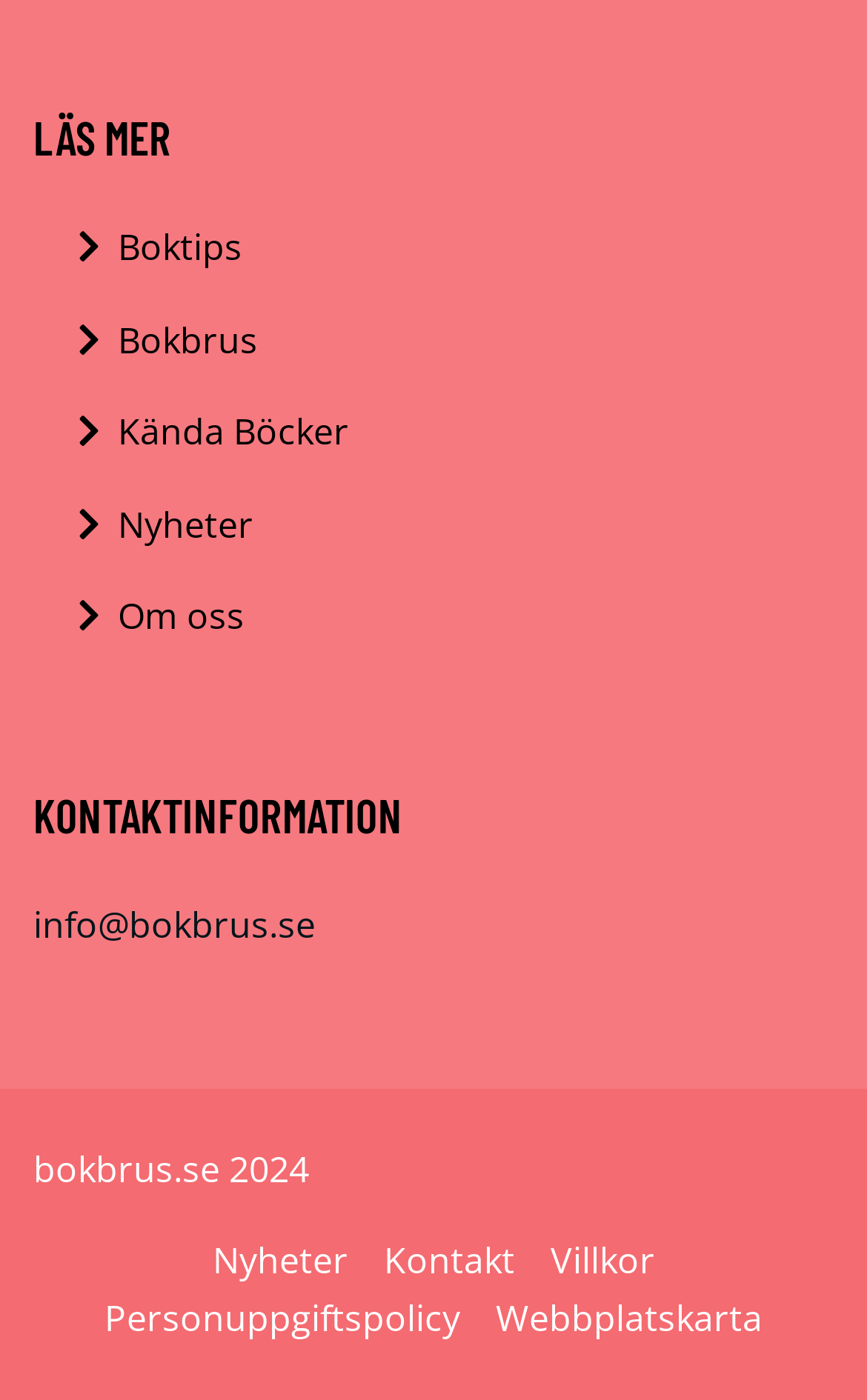What is the title of the section below the links 'Boktips', 'Bokbrus', etc.?
Please provide a single word or phrase as the answer based on the screenshot.

KONTAKTINFORMATION